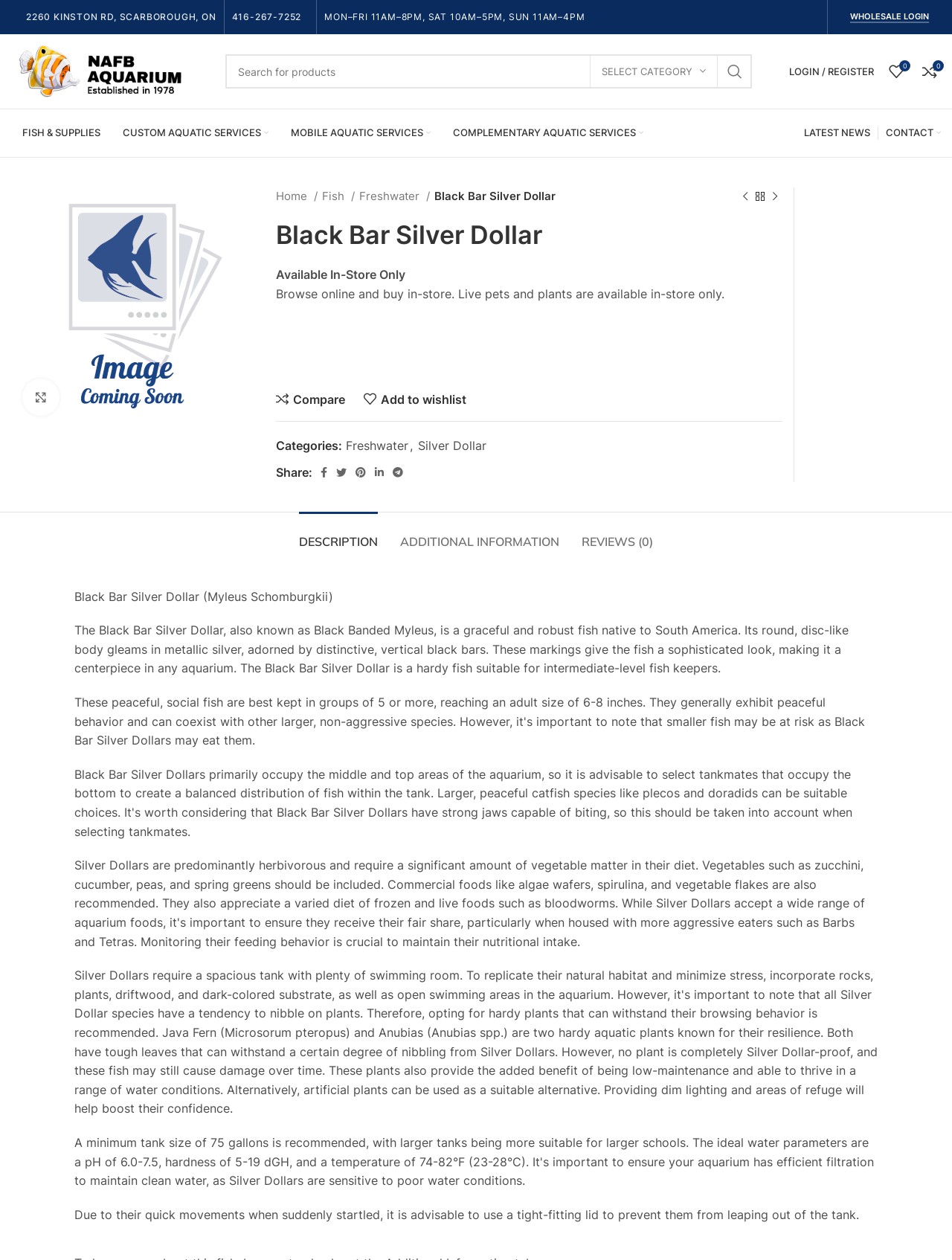Find the bounding box coordinates of the element you need to click on to perform this action: 'Search for products'. The coordinates should be represented by four float values between 0 and 1, in the format [left, top, right, bottom].

[0.237, 0.043, 0.79, 0.07]